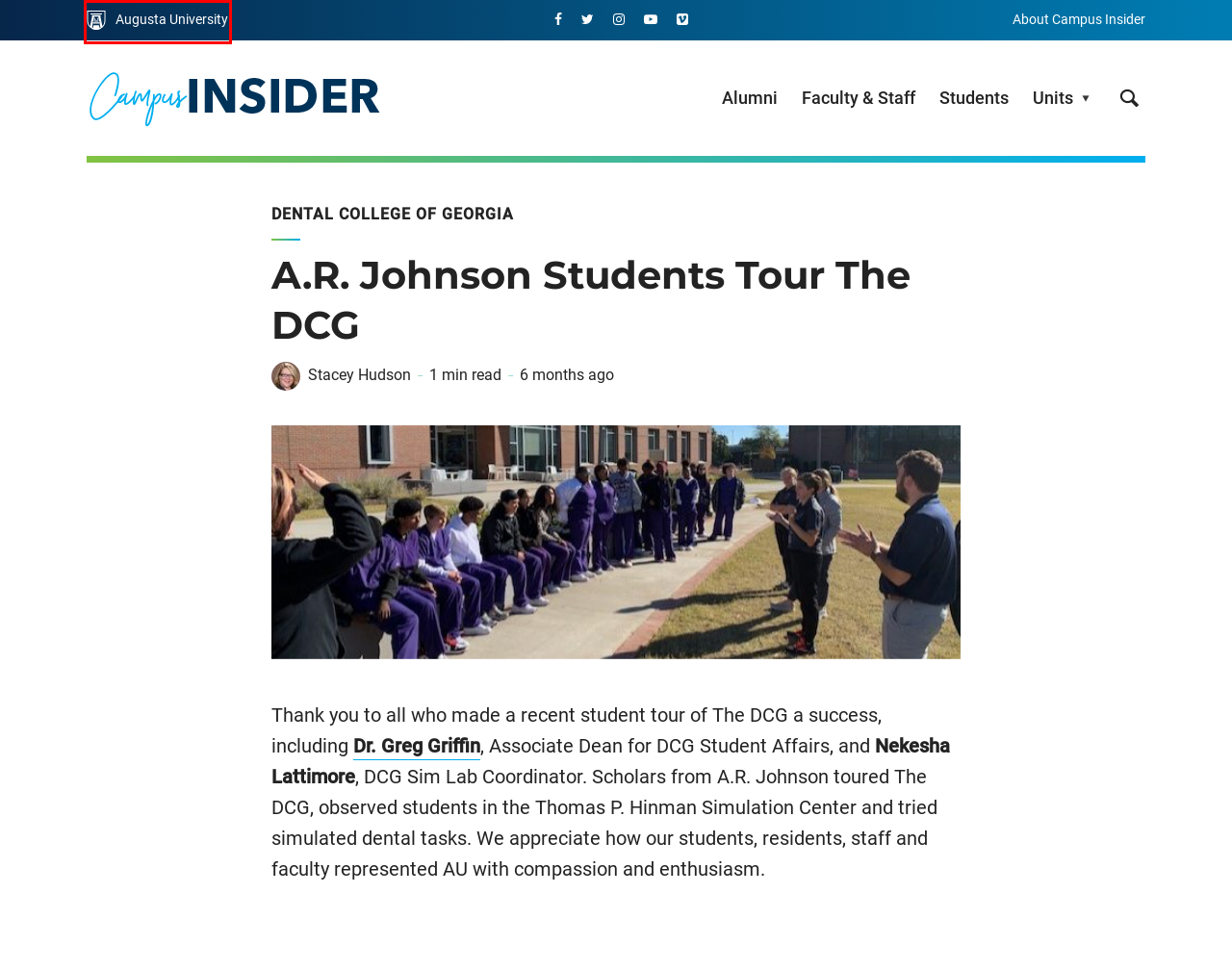Examine the webpage screenshot and identify the UI element enclosed in the red bounding box. Pick the webpage description that most accurately matches the new webpage after clicking the selected element. Here are the candidates:
A. About Campus Insider: Your Voice, Amplified – Campus Insider
B. Joann Denemark - Faculty Profile
C. Dental College of Georgia
D. Greg Griffin - Faculty Profile
E. Stacey Hudson – Campus Insider
F. Augusta University
G. Alumni – Campus Insider
H. Dental College of Georgia – Campus Insider

F